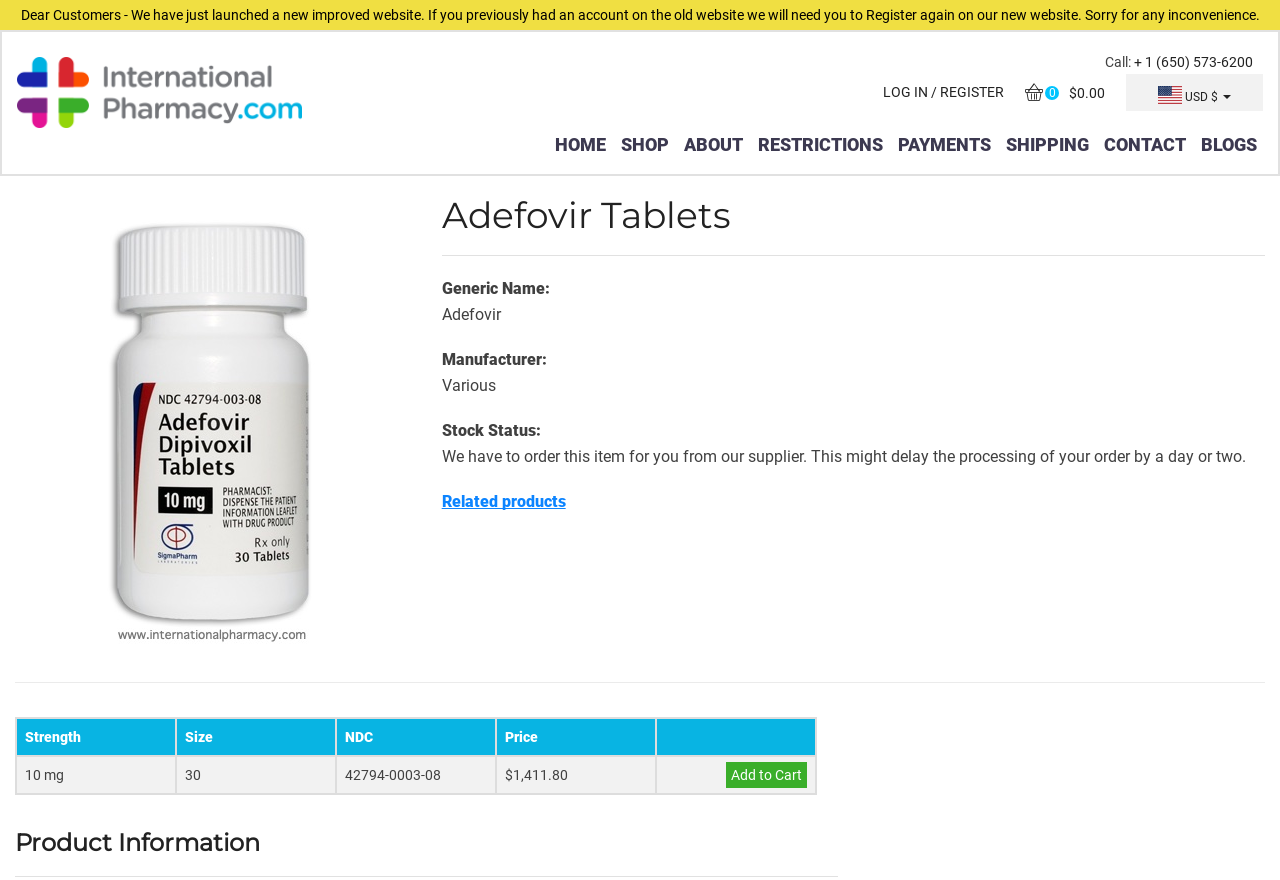Can you find the bounding box coordinates for the element to click on to achieve the instruction: "Call the customer service"?

[0.863, 0.061, 0.979, 0.08]